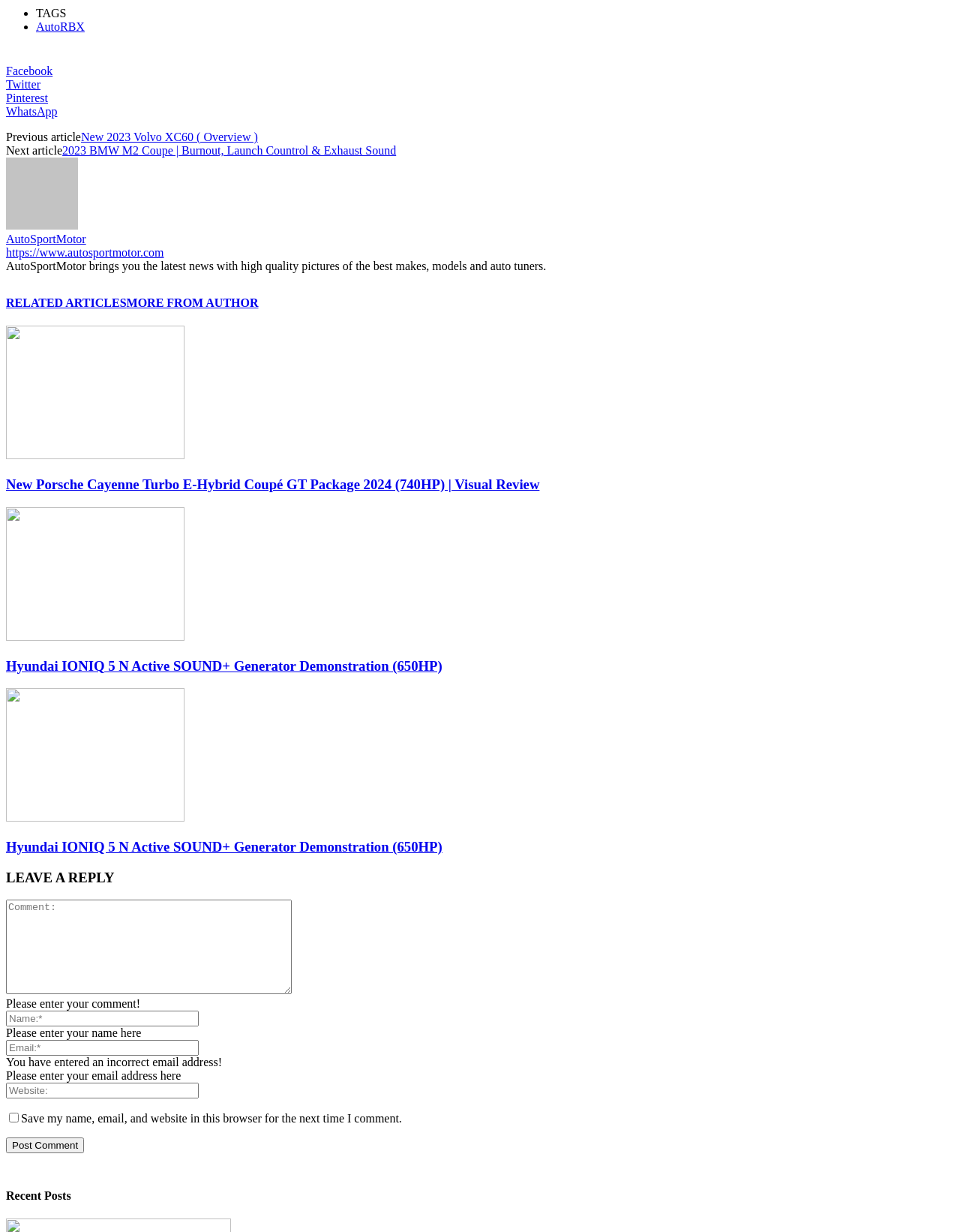Provide a short, one-word or phrase answer to the question below:
How many social media links are in the footer?

4